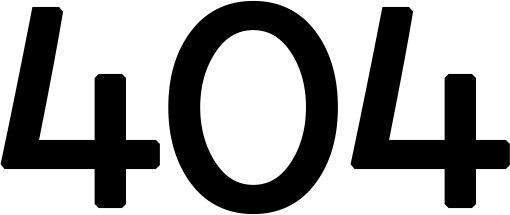What is suggested to the user?
From the image, respond with a single word or phrase.

Return to home page